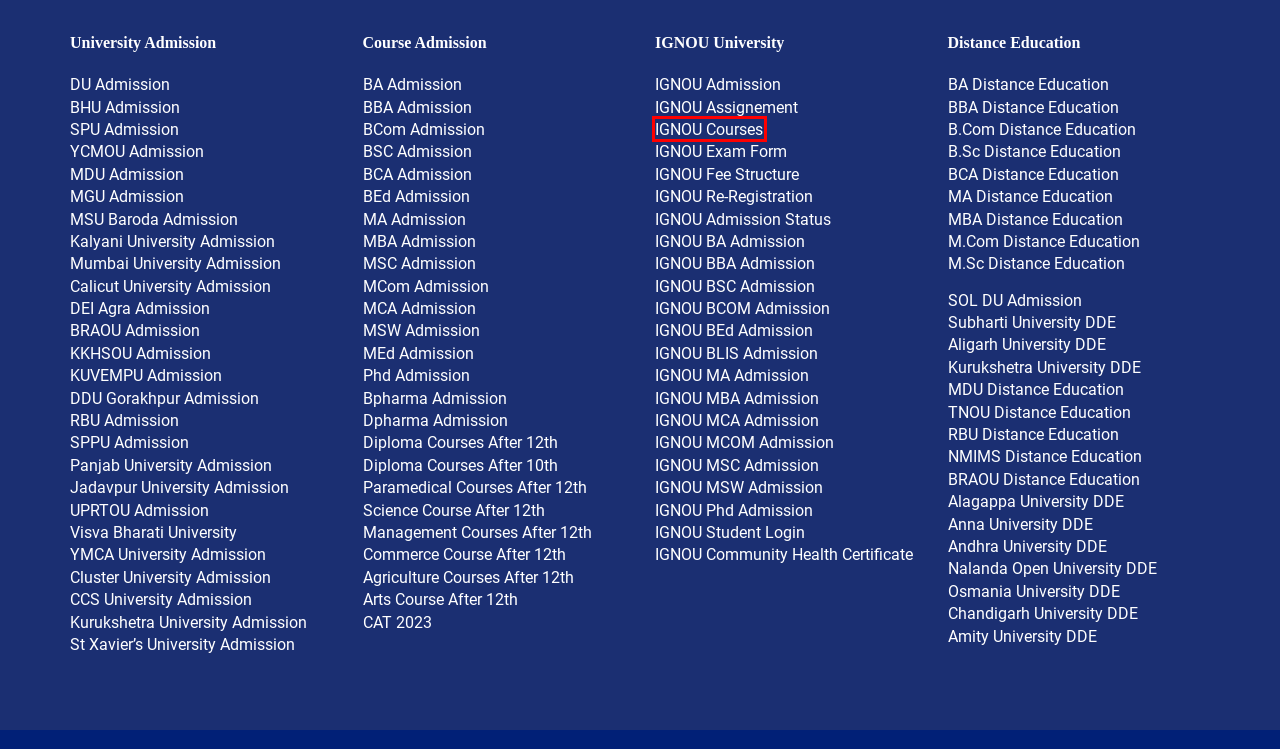You have a screenshot of a webpage with a red bounding box highlighting a UI element. Your task is to select the best webpage description that corresponds to the new webpage after clicking the element. Here are the descriptions:
A. Jadavpur University Admission 2024-25: Last Date, Application Form & Process
B. Calicut University Admission 2024-25: UG, PG, PhD Last Date
C. BRAOU Admission 2024-25: Last Date, Application Form & Courses
D. IGNOU Courses List 2024 | Eligibility, Duration & Fee
E. Management Courses After 12th | Eligibility, Top Colleges, Admission & Fee
F. St Xaviers University Kolkata Admission 2024-25: Last Date
G. IGNOU BEd Admission 2024: Last Date, Entrance Exam & Fees
H. UPRTOU Admission 2024-25: UG & PG Last Date, Application form

D